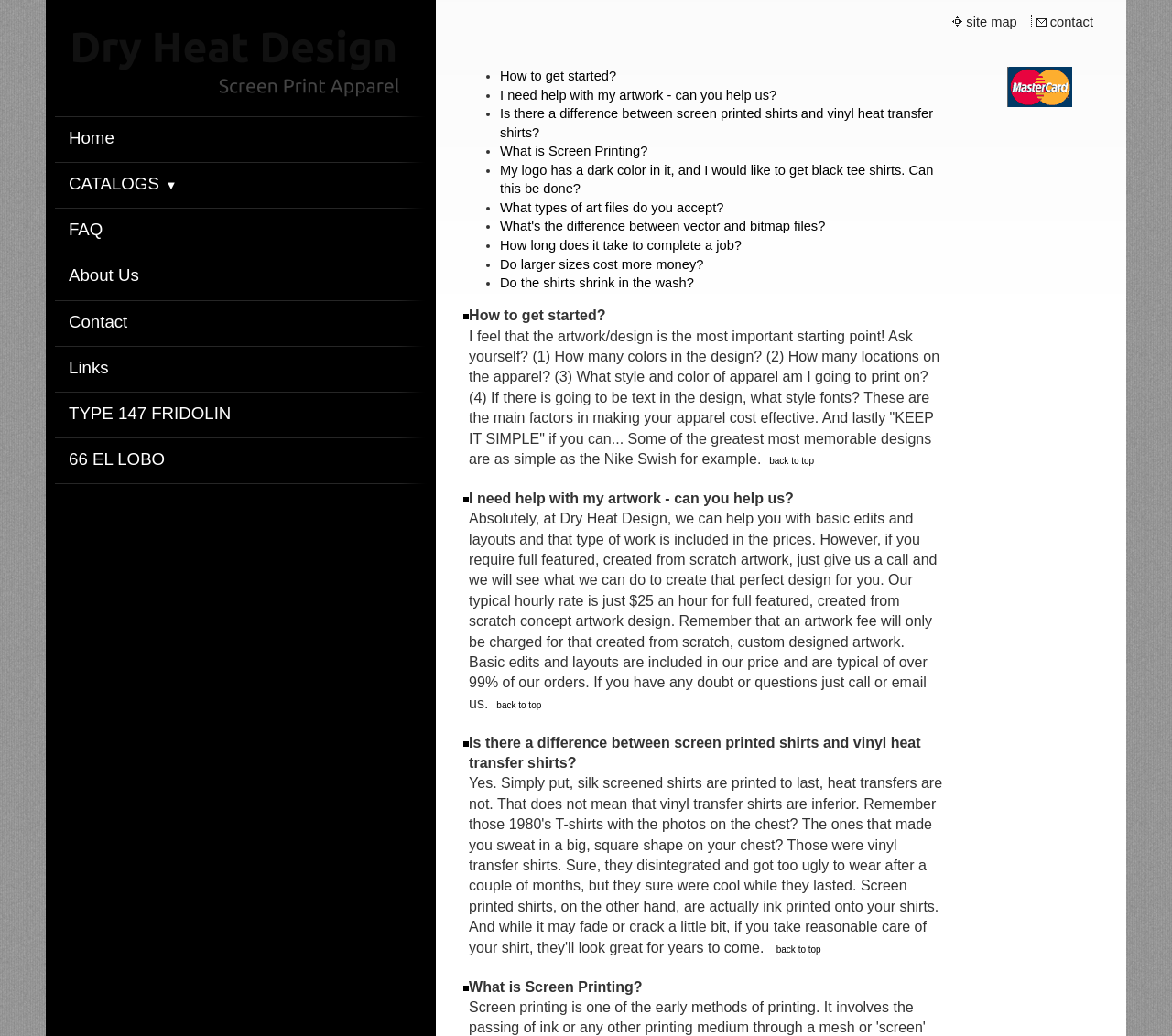Identify the bounding box coordinates of the area you need to click to perform the following instruction: "click on the 'back to top' link".

[0.656, 0.435, 0.695, 0.45]